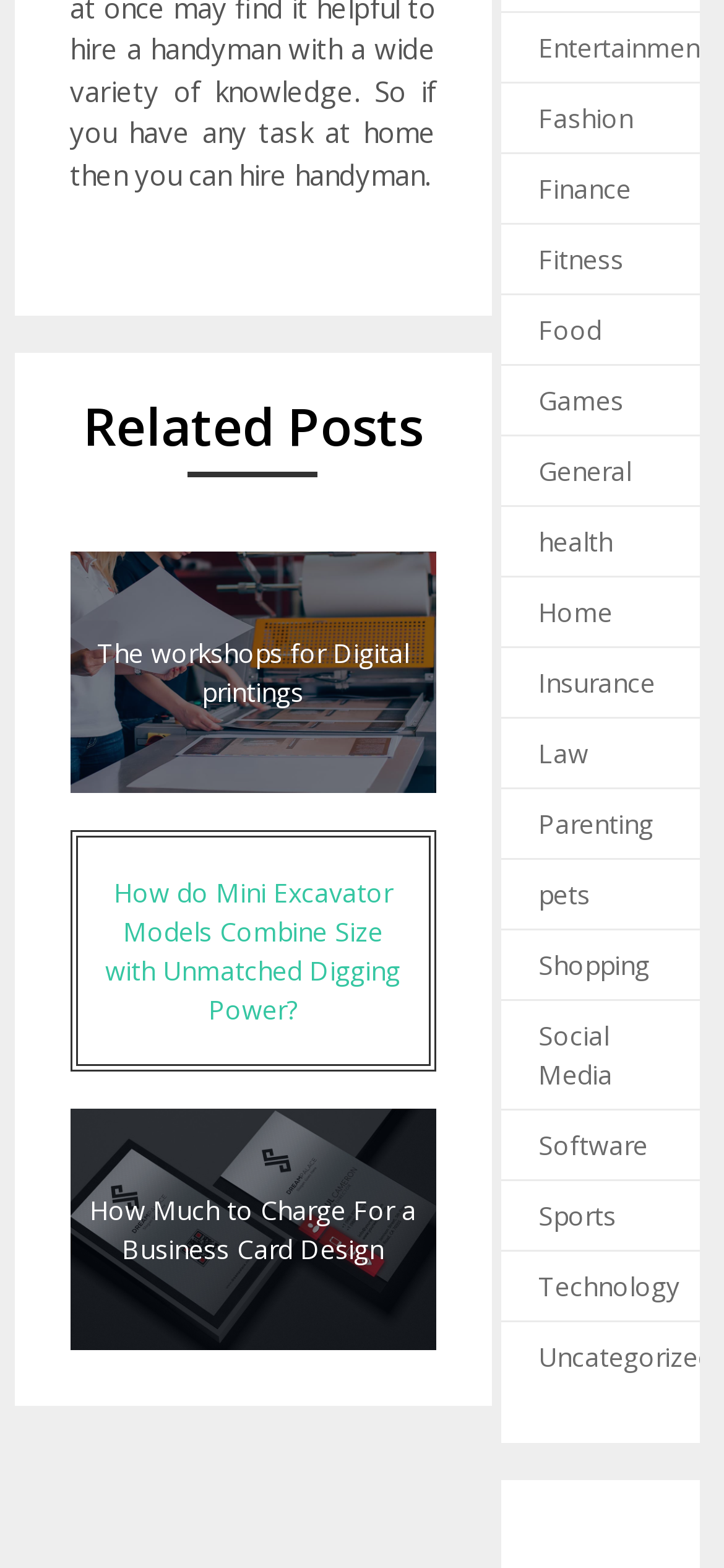Find the bounding box coordinates of the element to click in order to complete the given instruction: "Click on 'The workshops for Digital printings'."

[0.097, 0.398, 0.601, 0.46]